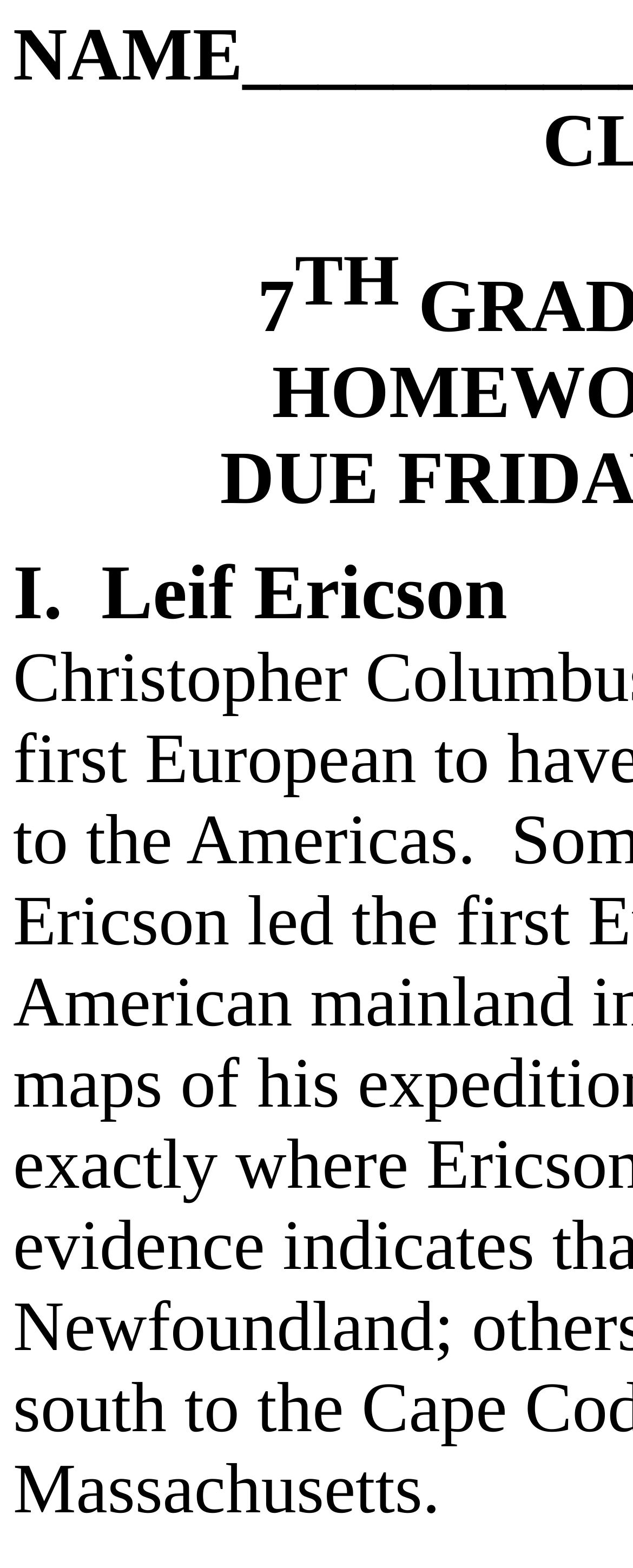Generate the title text from the webpage.

DUE FRIDAY, OCTOBER 27, 2006